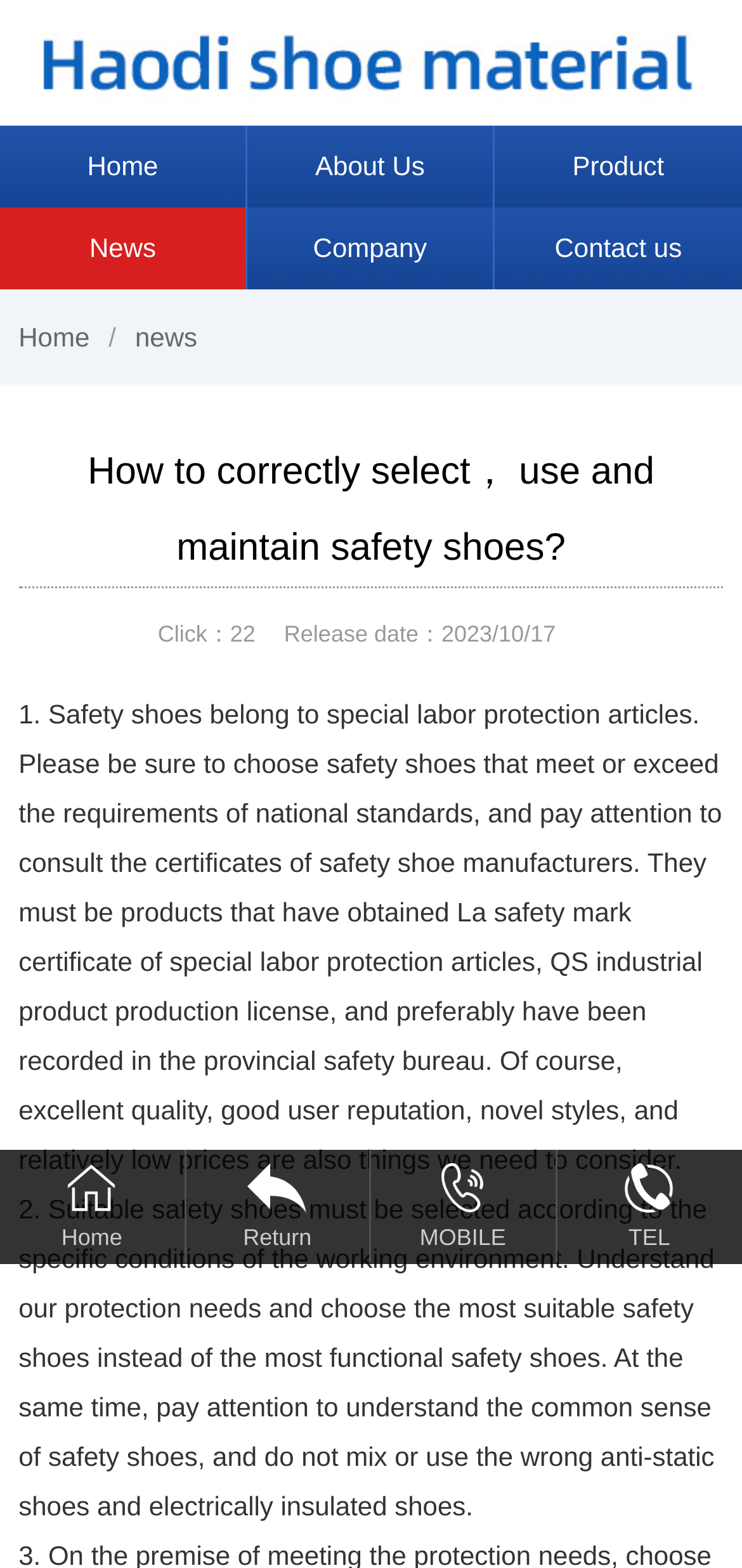What is the topic of the article on the webpage?
Look at the image and respond with a single word or a short phrase.

Safety shoes